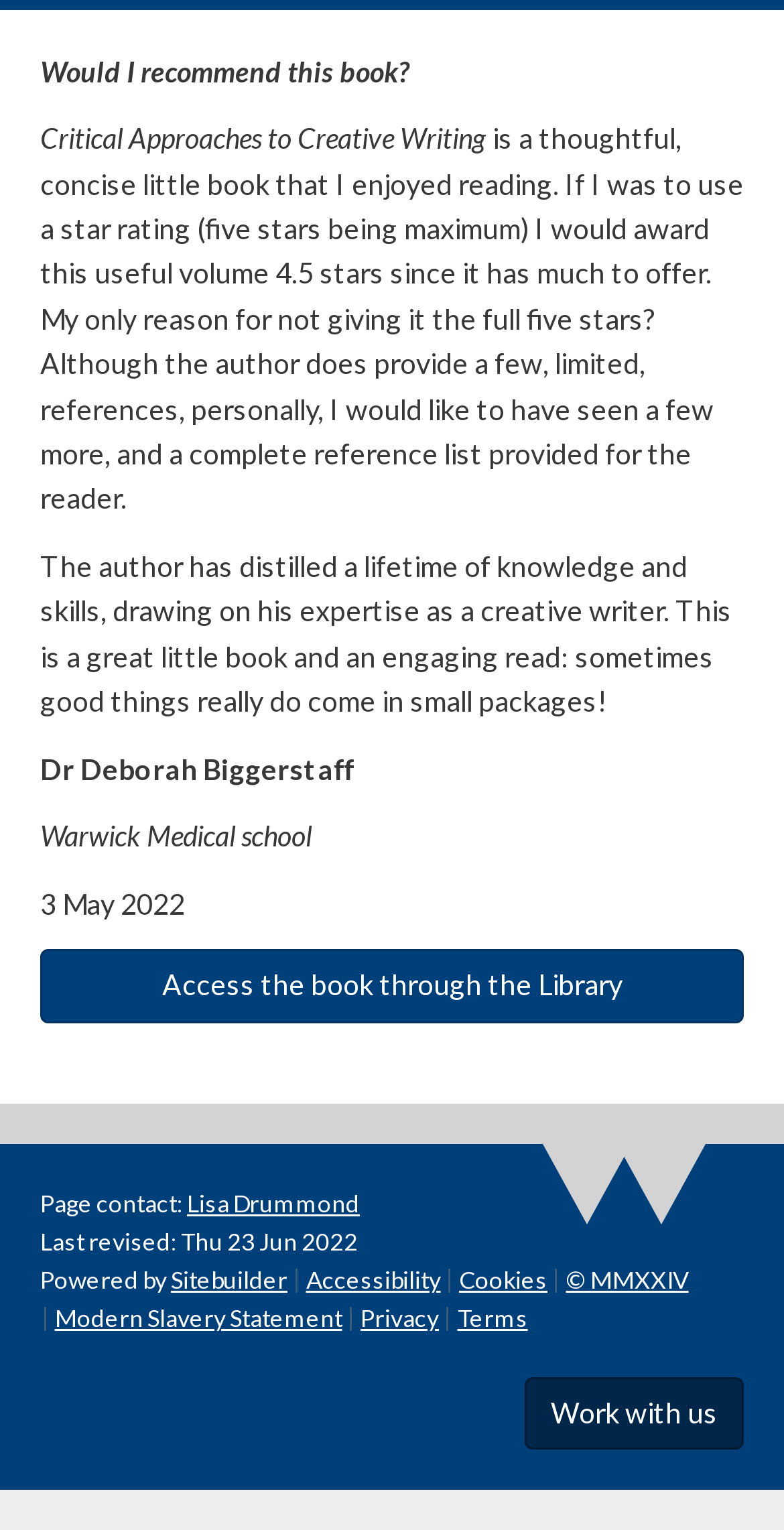Find and indicate the bounding box coordinates of the region you should select to follow the given instruction: "Access the book through the Library".

[0.051, 0.621, 0.949, 0.669]